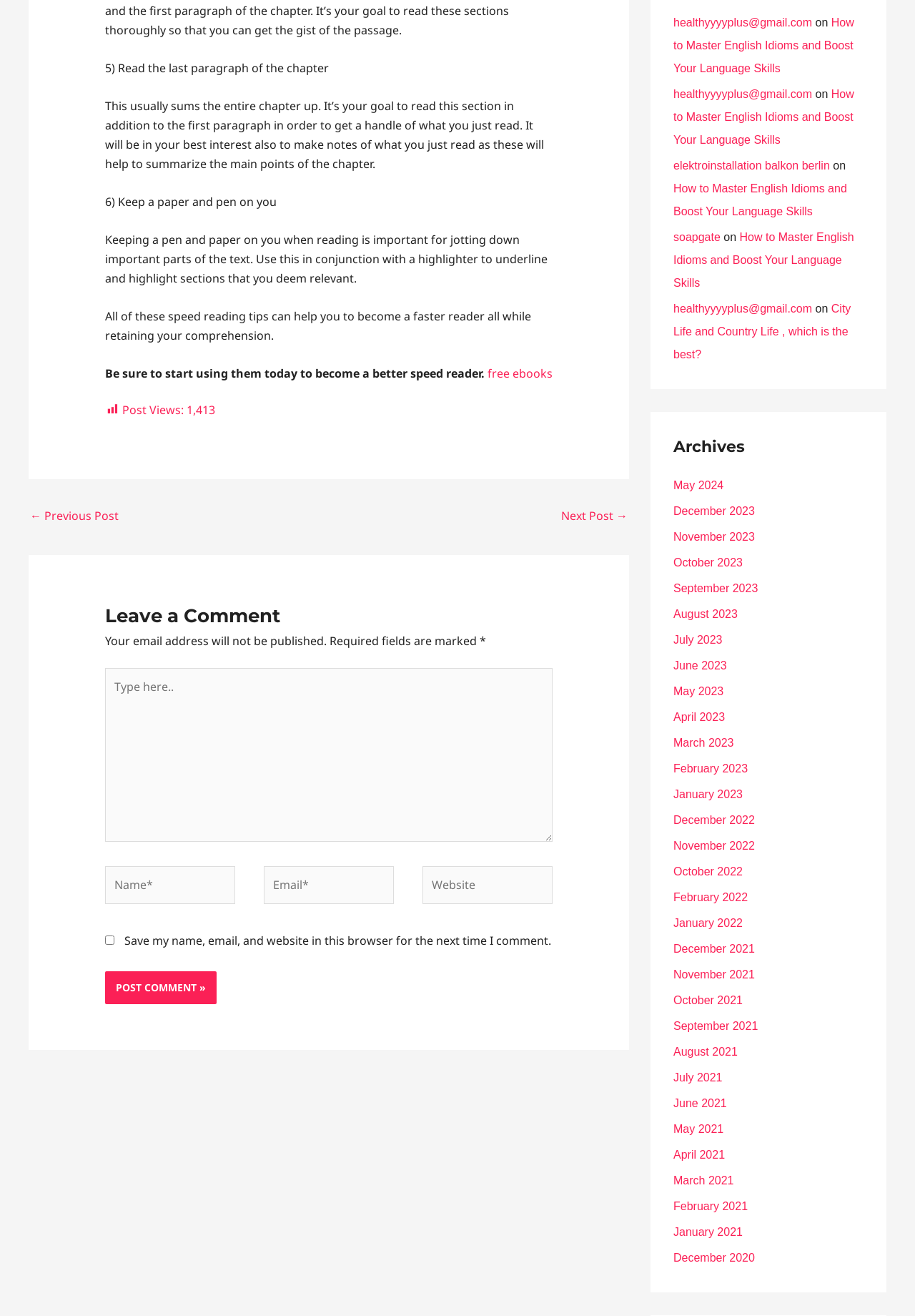How many post views are there?
Please elaborate on the answer to the question with detailed information.

The webpage displays the post views count, which is 1,413, indicating the number of times the post has been viewed.